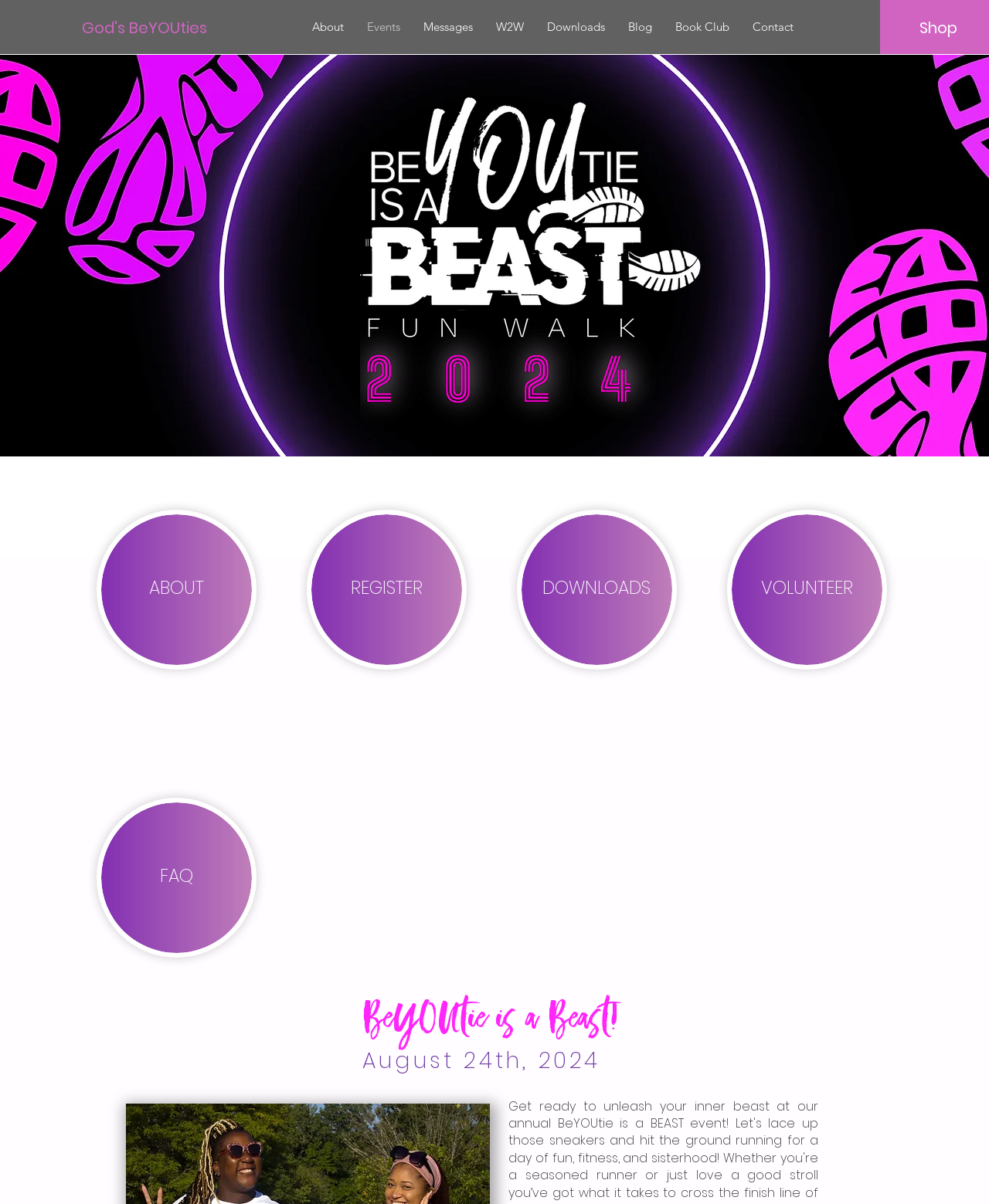What is the main topic of this webpage?
Provide a thorough and detailed answer to the question.

Based on the webpage's structure and content, it appears to be focused on BeYOUtie, which is likely a community or organization. The navigation menu and various links suggest that the webpage provides information and resources related to BeYOUtie.